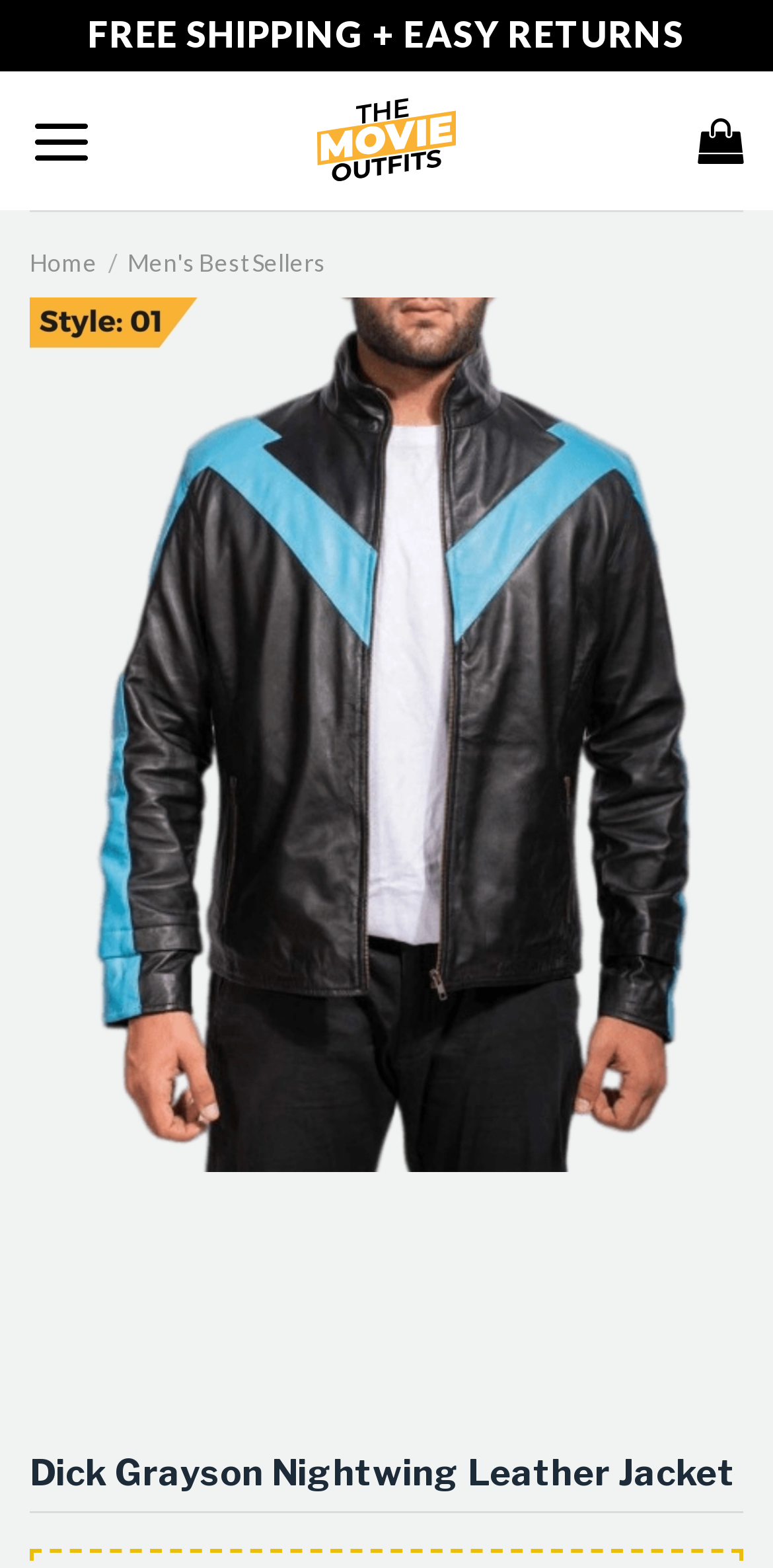What is the policy on shipping?
Based on the image, give a one-word or short phrase answer.

Free shipping